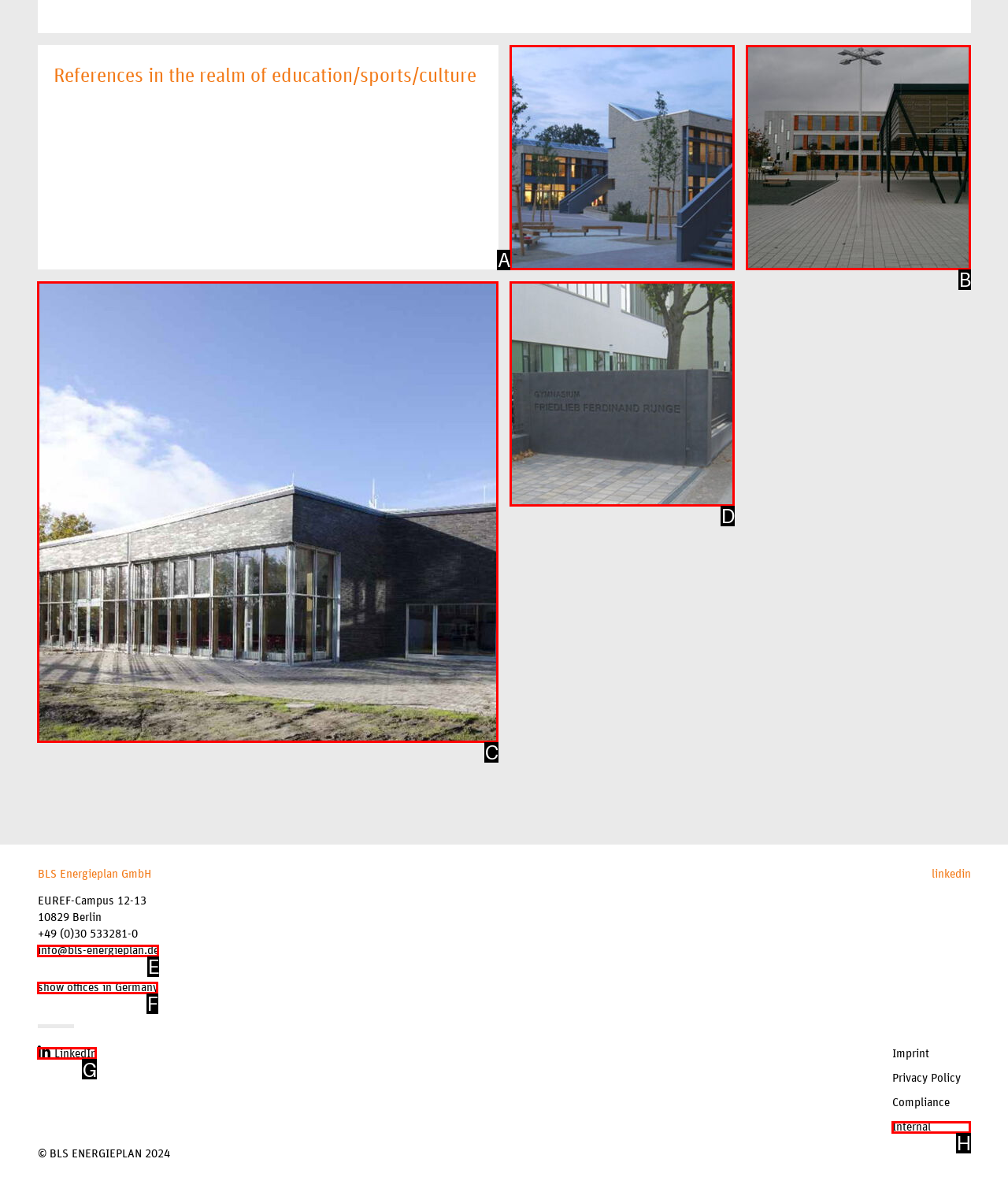Identify the correct choice to execute this task: View BLS Energieplan GmbH's LinkedIn page
Respond with the letter corresponding to the right option from the available choices.

G